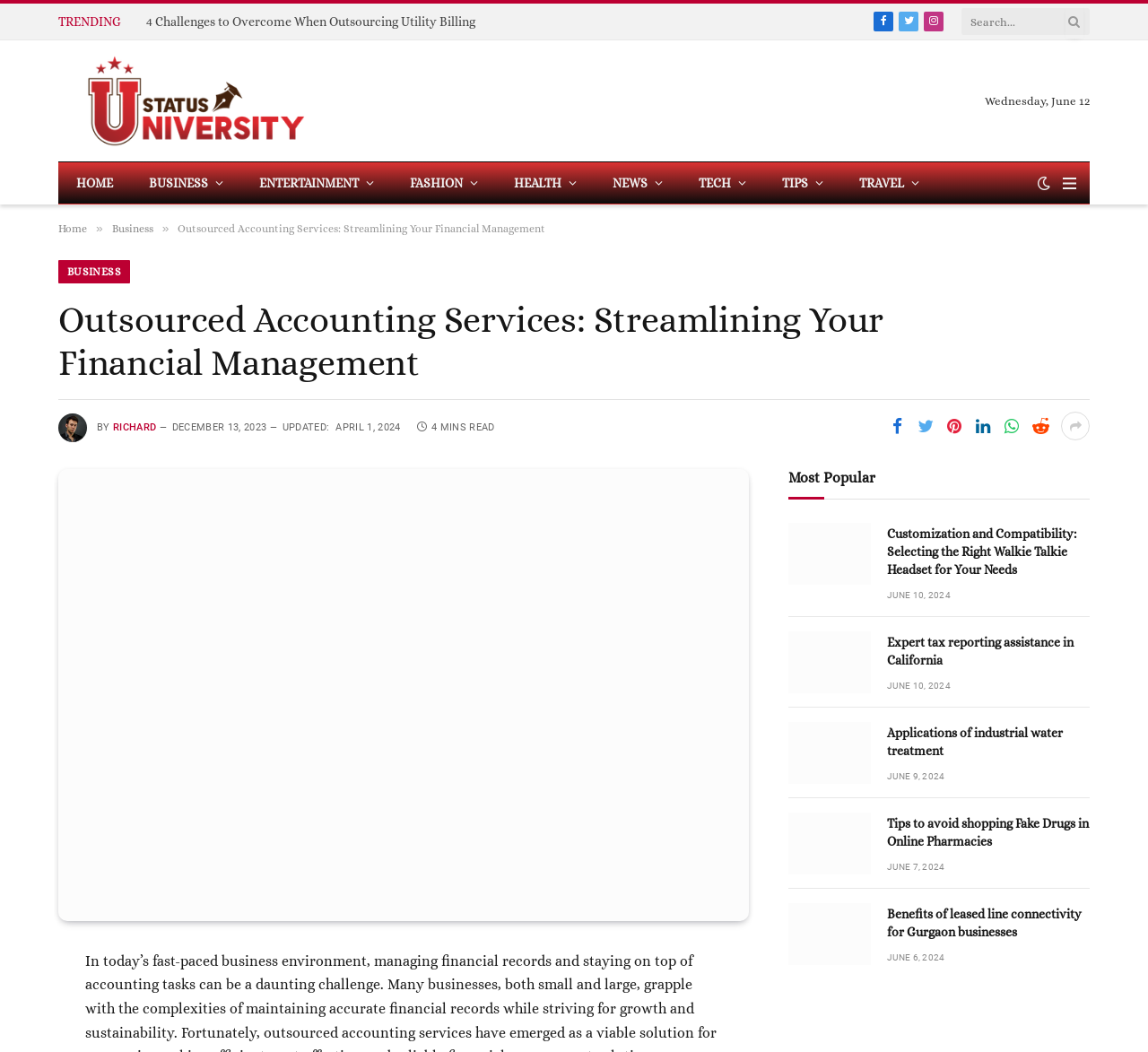Provide the bounding box coordinates, formatted as (top-left x, top-left y, bottom-right x, bottom-right y), with all values being floating point numbers between 0 and 1. Identify the bounding box of the UI element that matches the description: name="s" placeholder="Search..."

[0.838, 0.008, 0.949, 0.033]